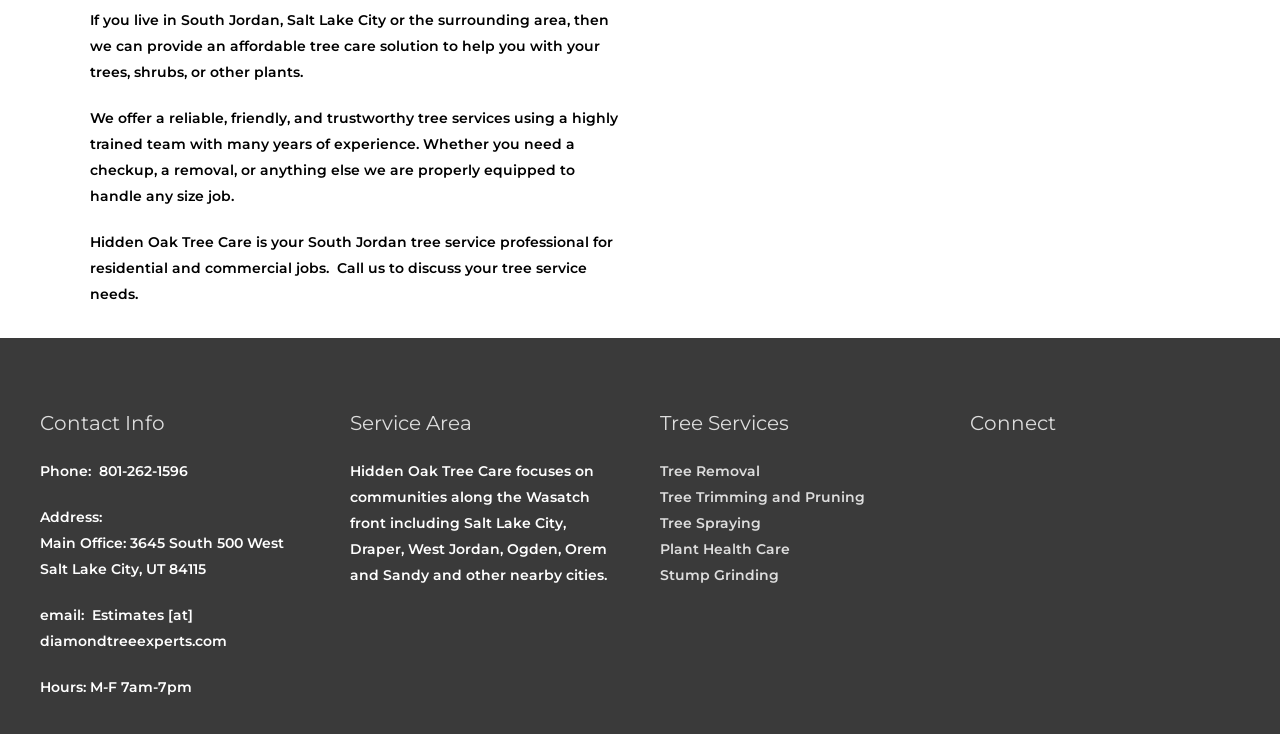Please specify the bounding box coordinates of the region to click in order to perform the following instruction: "Check the business hours".

[0.031, 0.924, 0.15, 0.948]